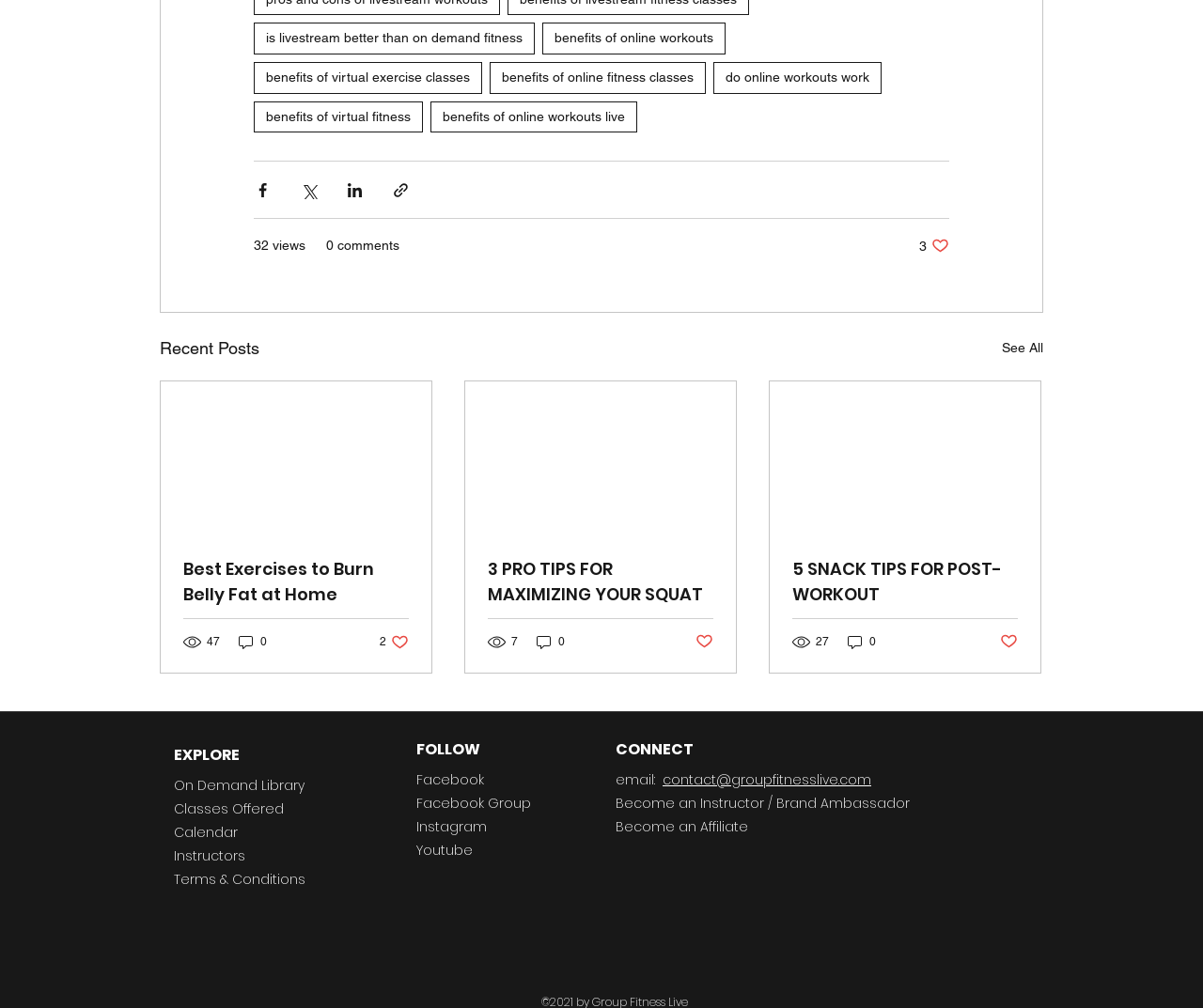Identify the bounding box coordinates for the element that needs to be clicked to fulfill this instruction: "Contact via email". Provide the coordinates in the format of four float numbers between 0 and 1: [left, top, right, bottom].

[0.551, 0.764, 0.724, 0.783]